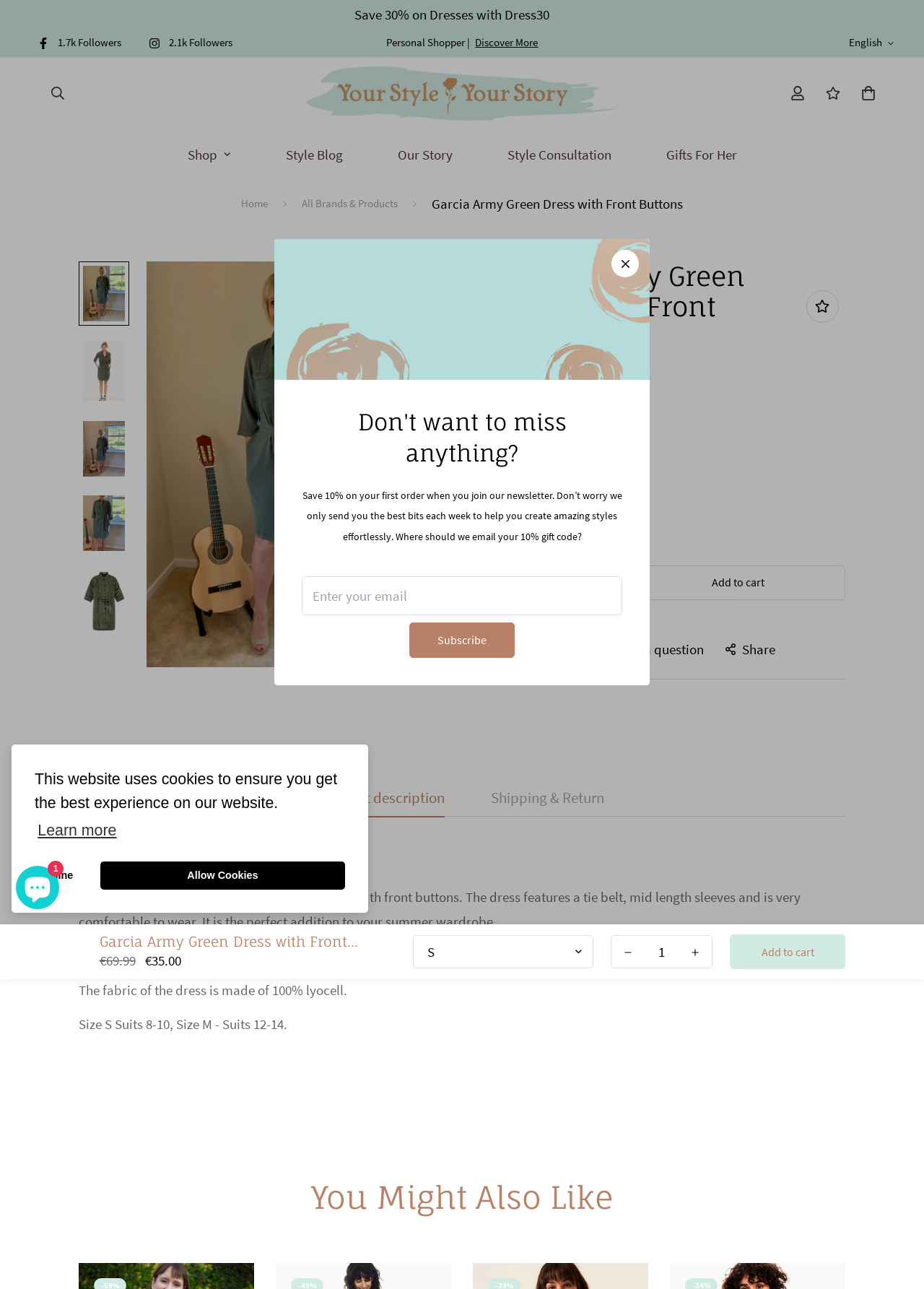Determine the bounding box coordinates of the clickable region to execute the instruction: "Select a size from the dropdown". The coordinates should be four float numbers between 0 and 1, denoted as [left, top, right, bottom].

[0.447, 0.725, 0.642, 0.751]